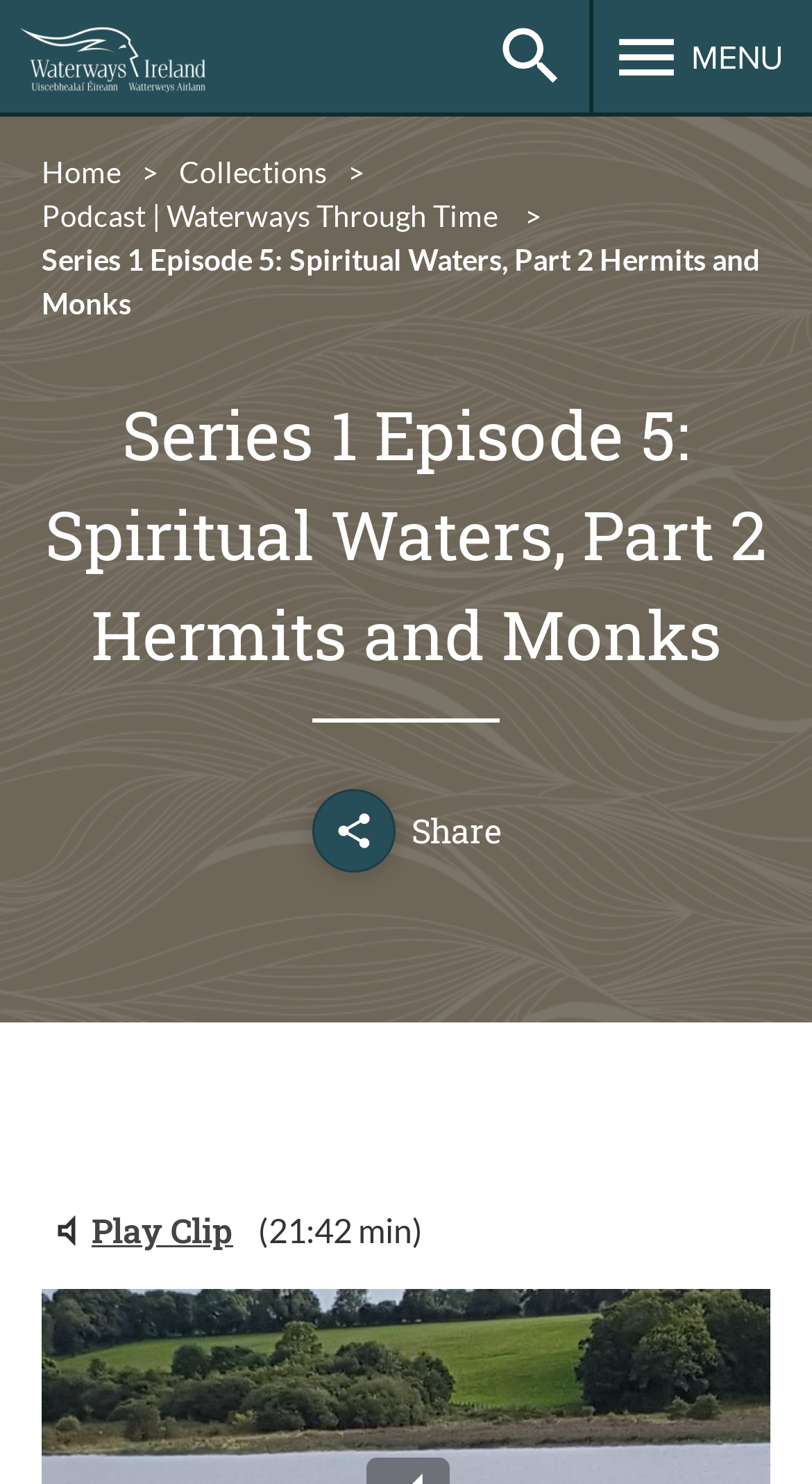Locate and provide the bounding box coordinates for the HTML element that matches this description: "Home".

[0.051, 0.104, 0.149, 0.128]